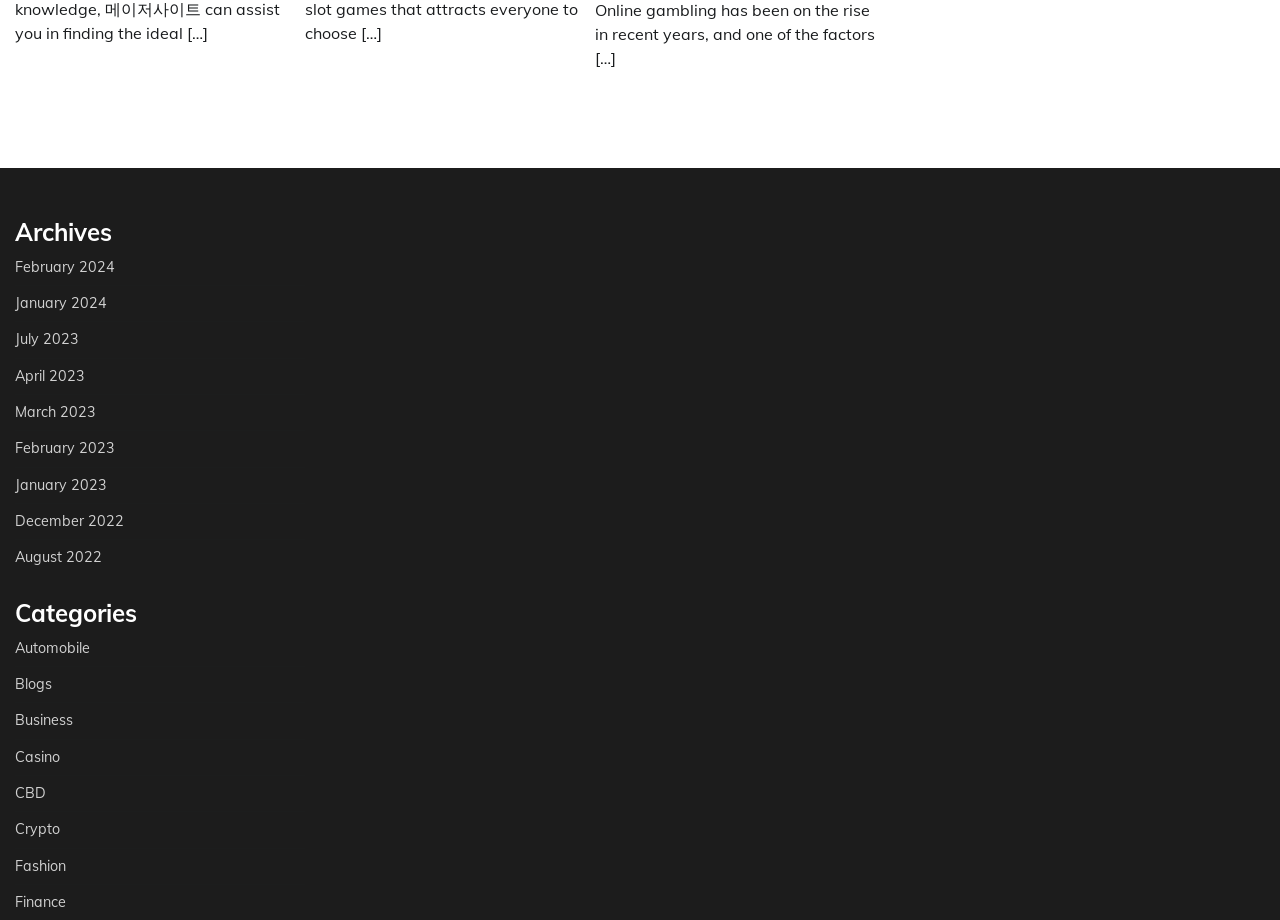Determine the coordinates of the bounding box for the clickable area needed to execute this instruction: "view archives for July 2023".

[0.012, 0.359, 0.062, 0.379]